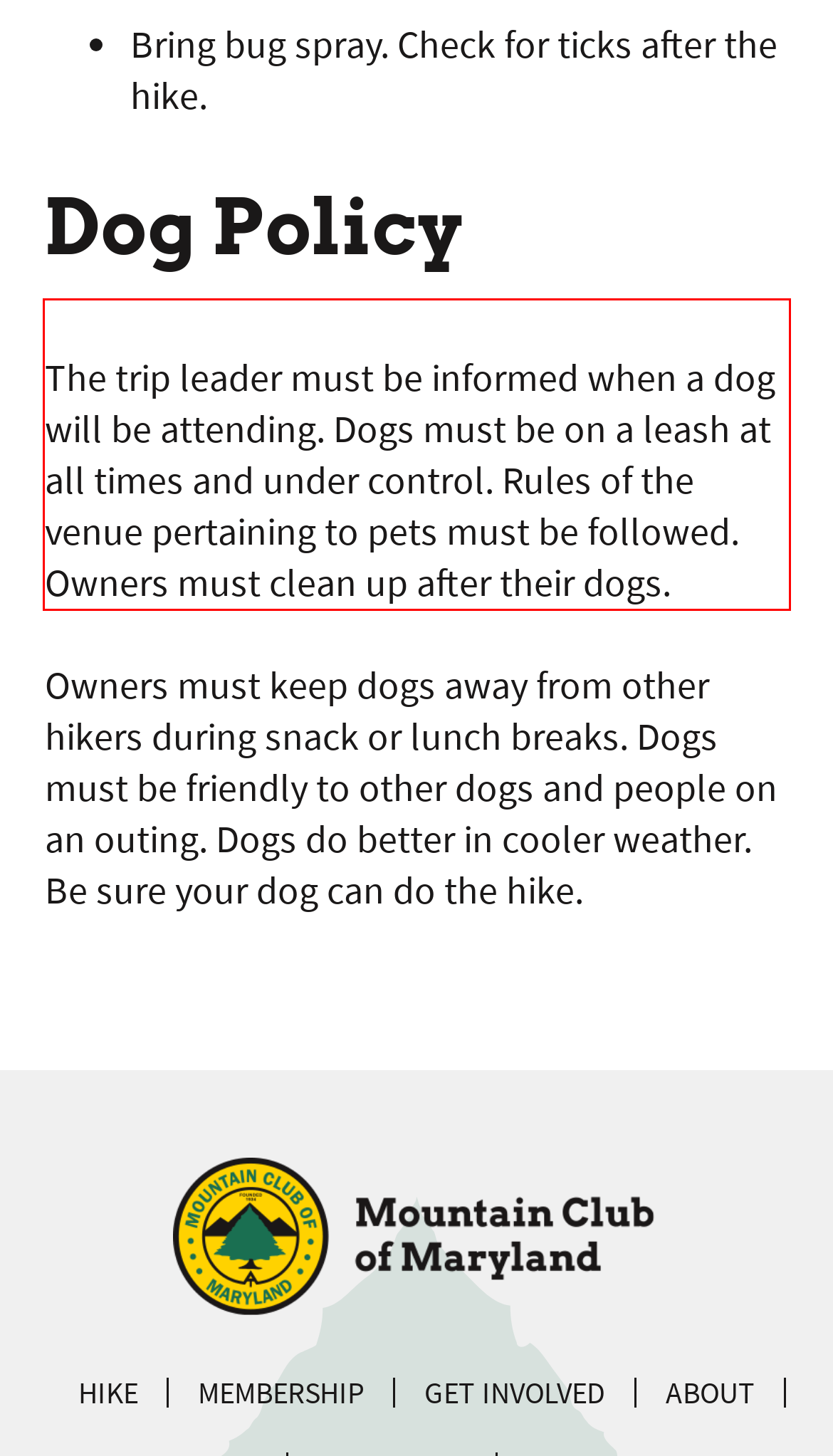You are provided with a screenshot of a webpage that includes a red bounding box. Extract and generate the text content found within the red bounding box.

The trip leader must be informed when a dog will be attending. Dogs must be on a leash at all times and under control. Rules of the venue pertaining to pets must be followed. Owners must clean up after their dogs.